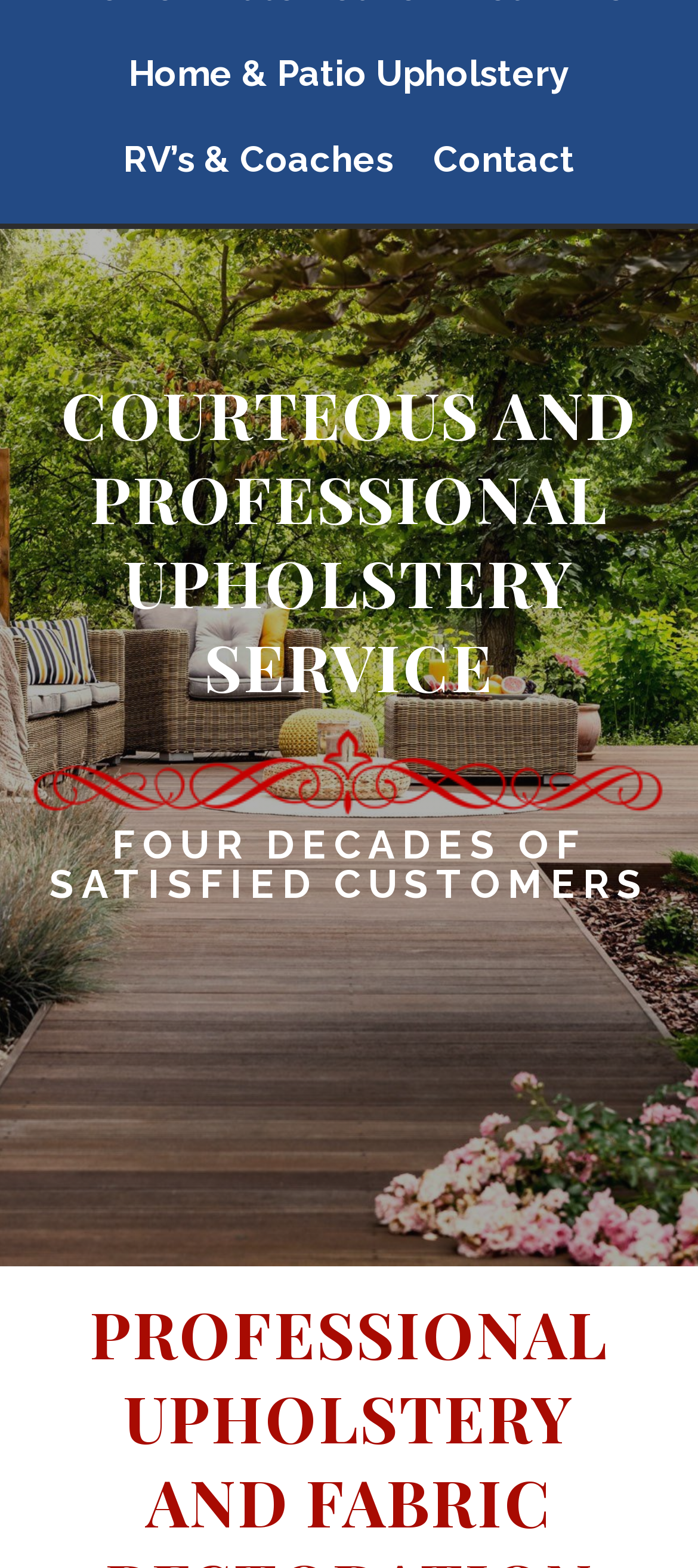Provide the bounding box coordinates of the HTML element described by the text: "Contact".

[0.621, 0.094, 0.823, 0.143]